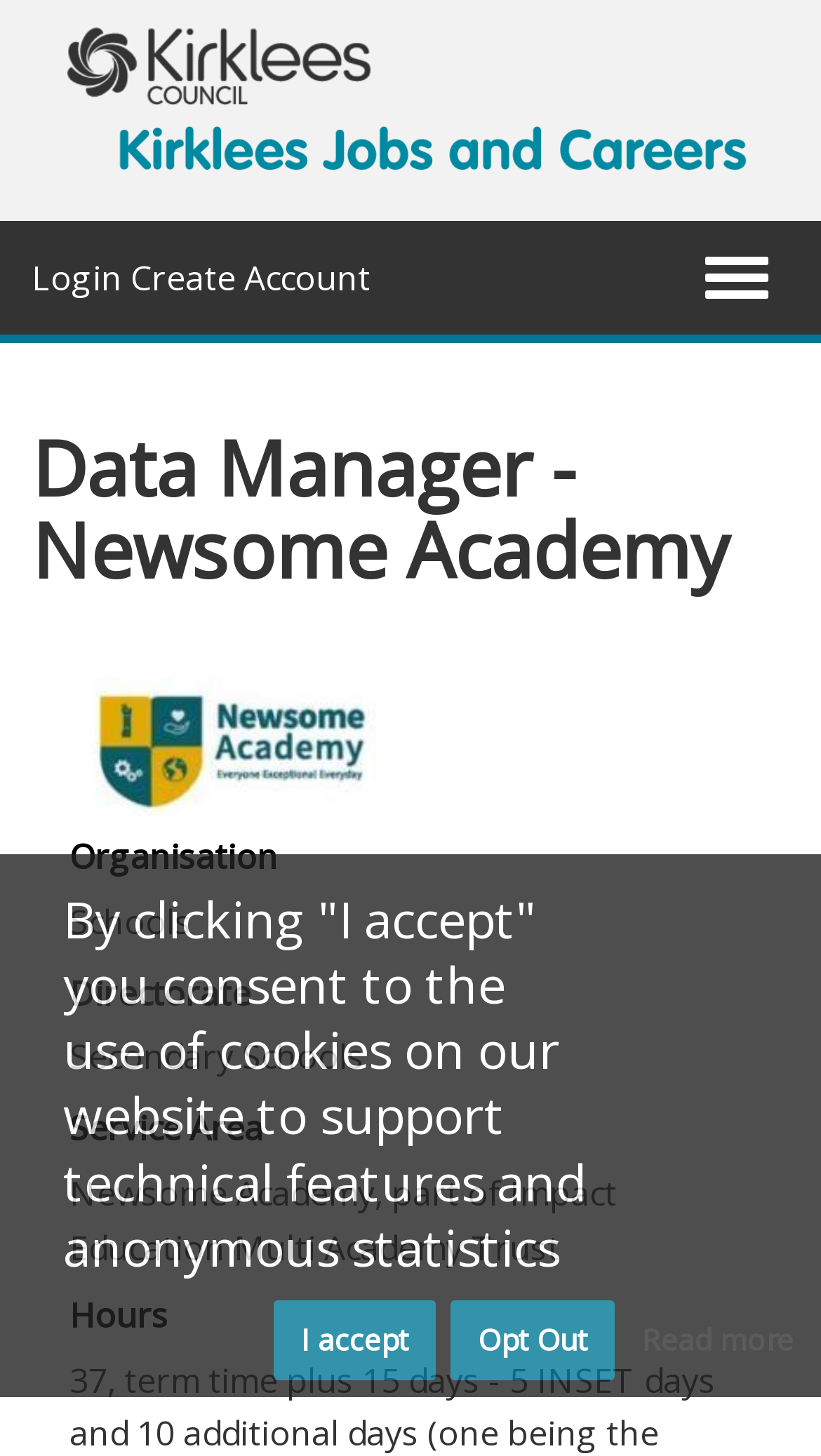Identify the bounding box coordinates for the UI element described by the following text: "Foreign Affairs". Provide the coordinates as four float numbers between 0 and 1, in the format [left, top, right, bottom].

None